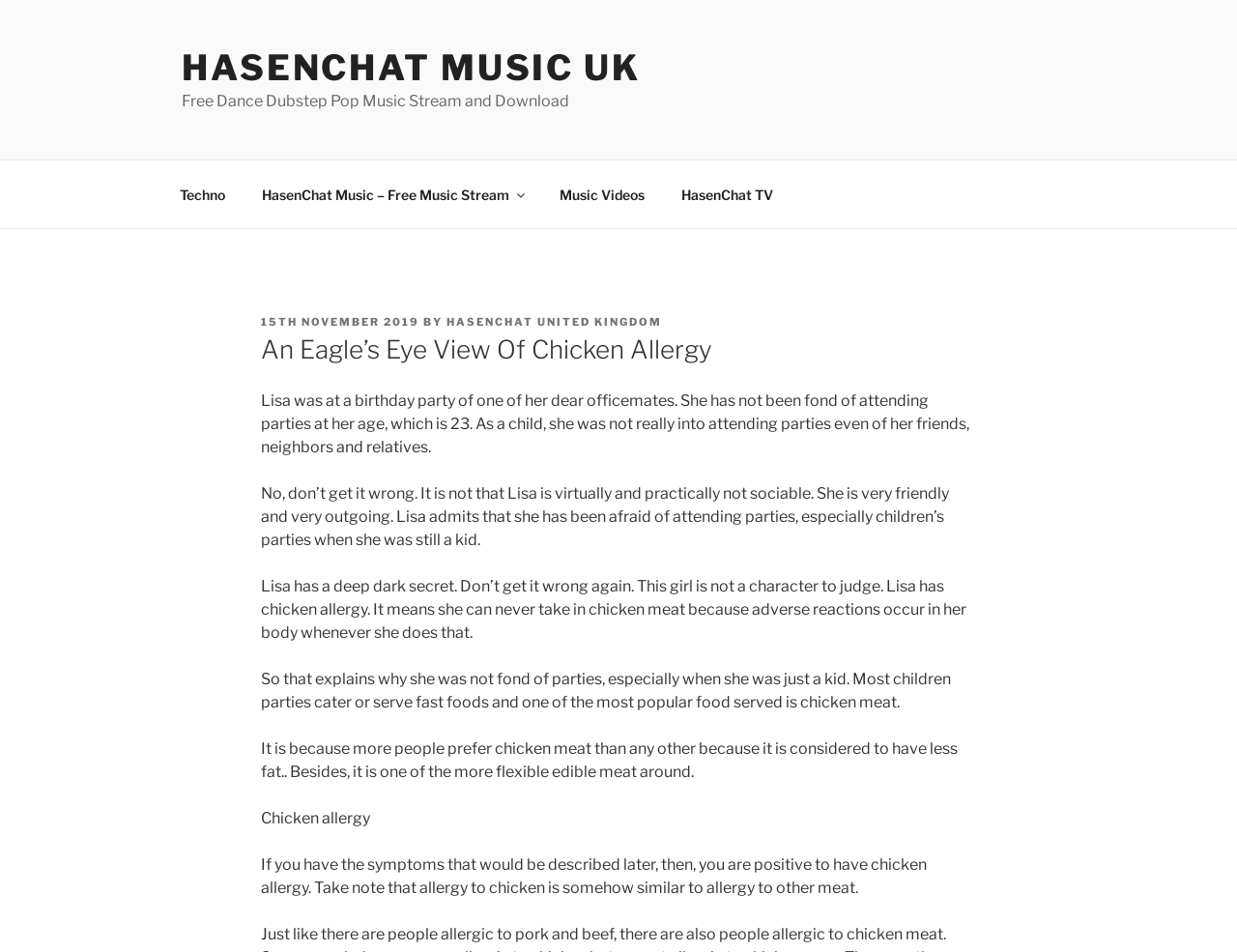Give a one-word or phrase response to the following question: What is the date of the post?

15th November 2019